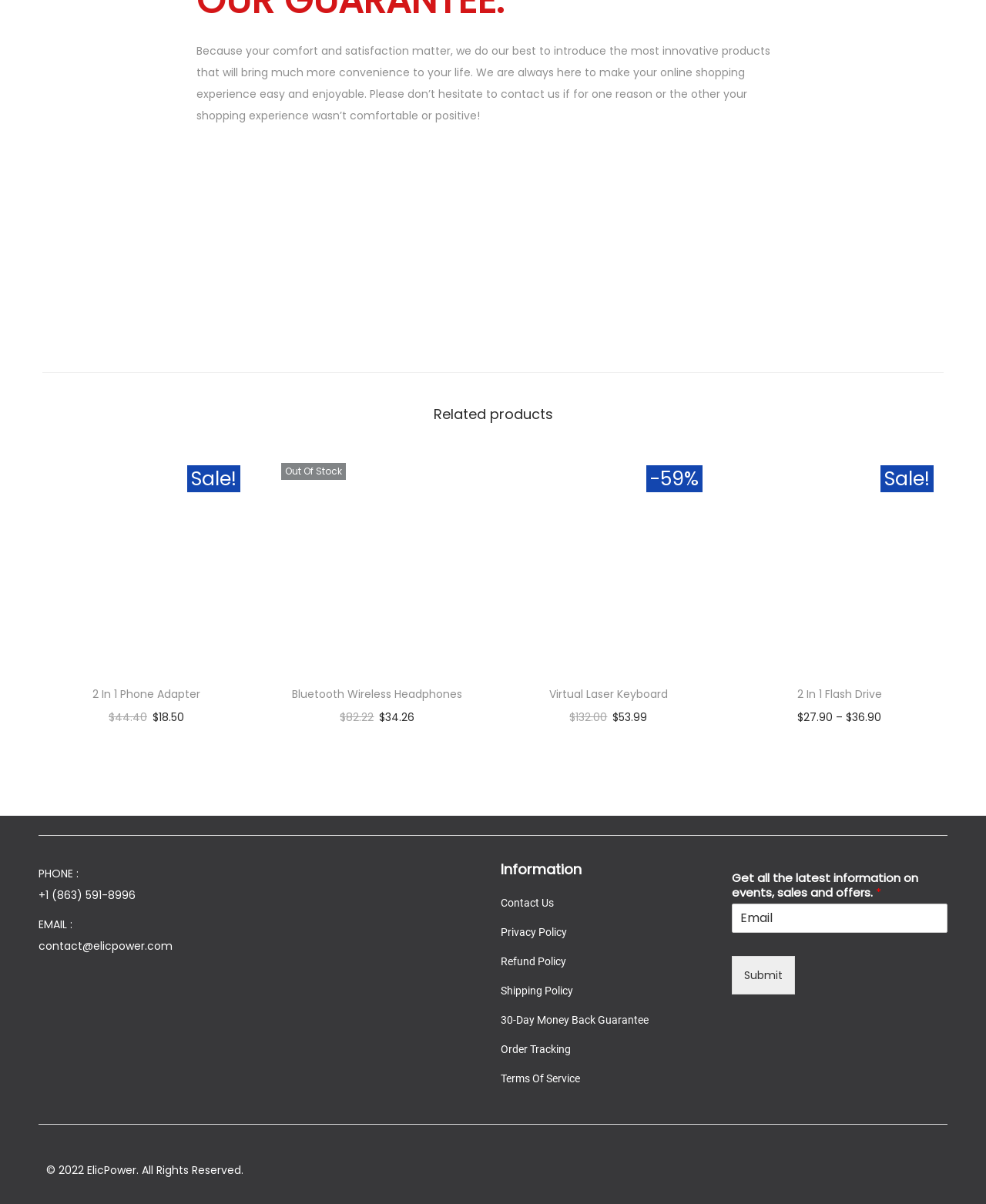Provide the bounding box coordinates of the UI element that matches the description: "2 In 1 Phone Adapter".

[0.094, 0.57, 0.203, 0.583]